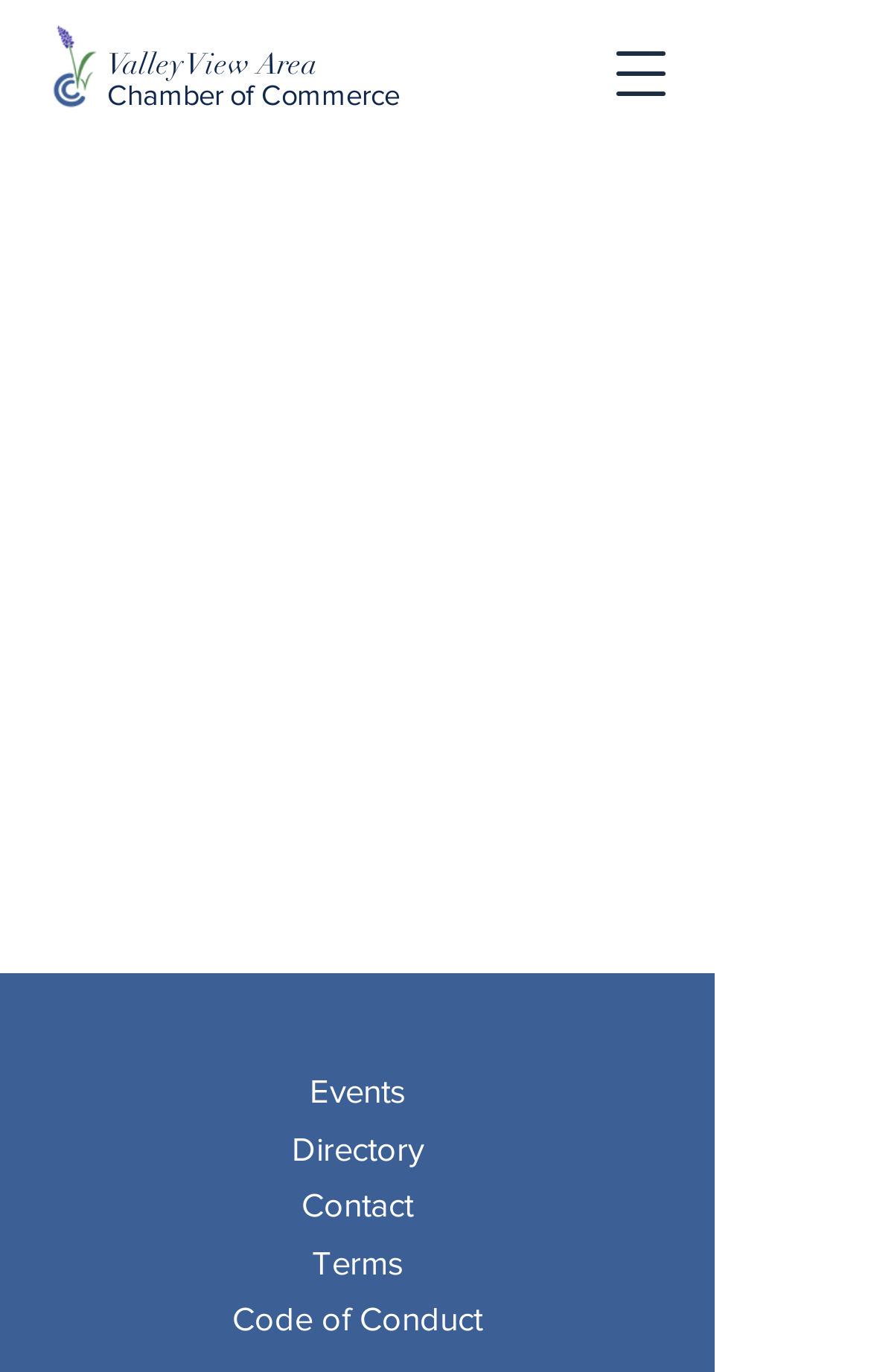Please provide a one-word or short phrase answer to the question:
What are the navigation links at the bottom of the page?

Events, Directory, Contact, Terms, Code of Conduct